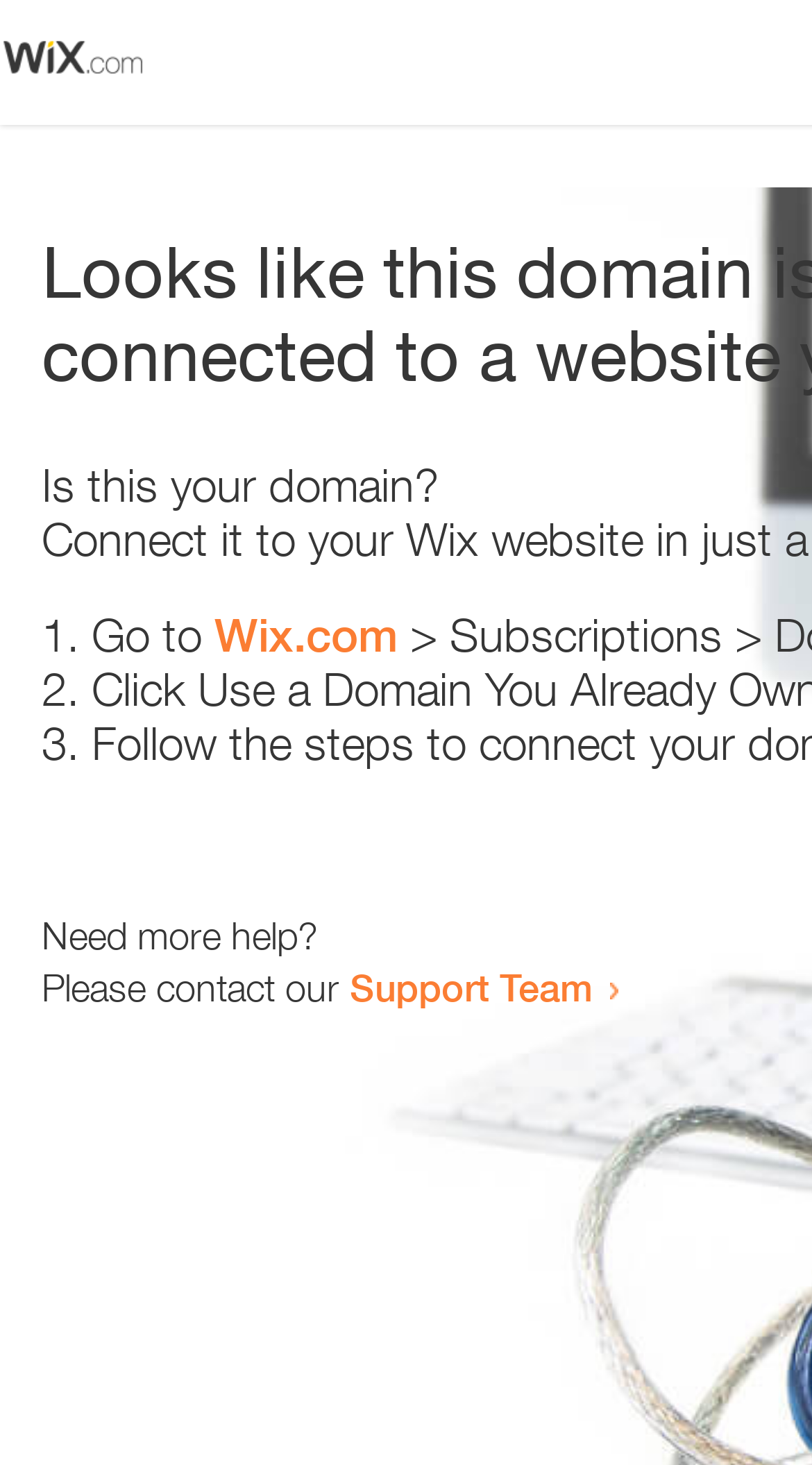Please determine the primary heading and provide its text.

Looks like this domain isn't
connected to a website yet